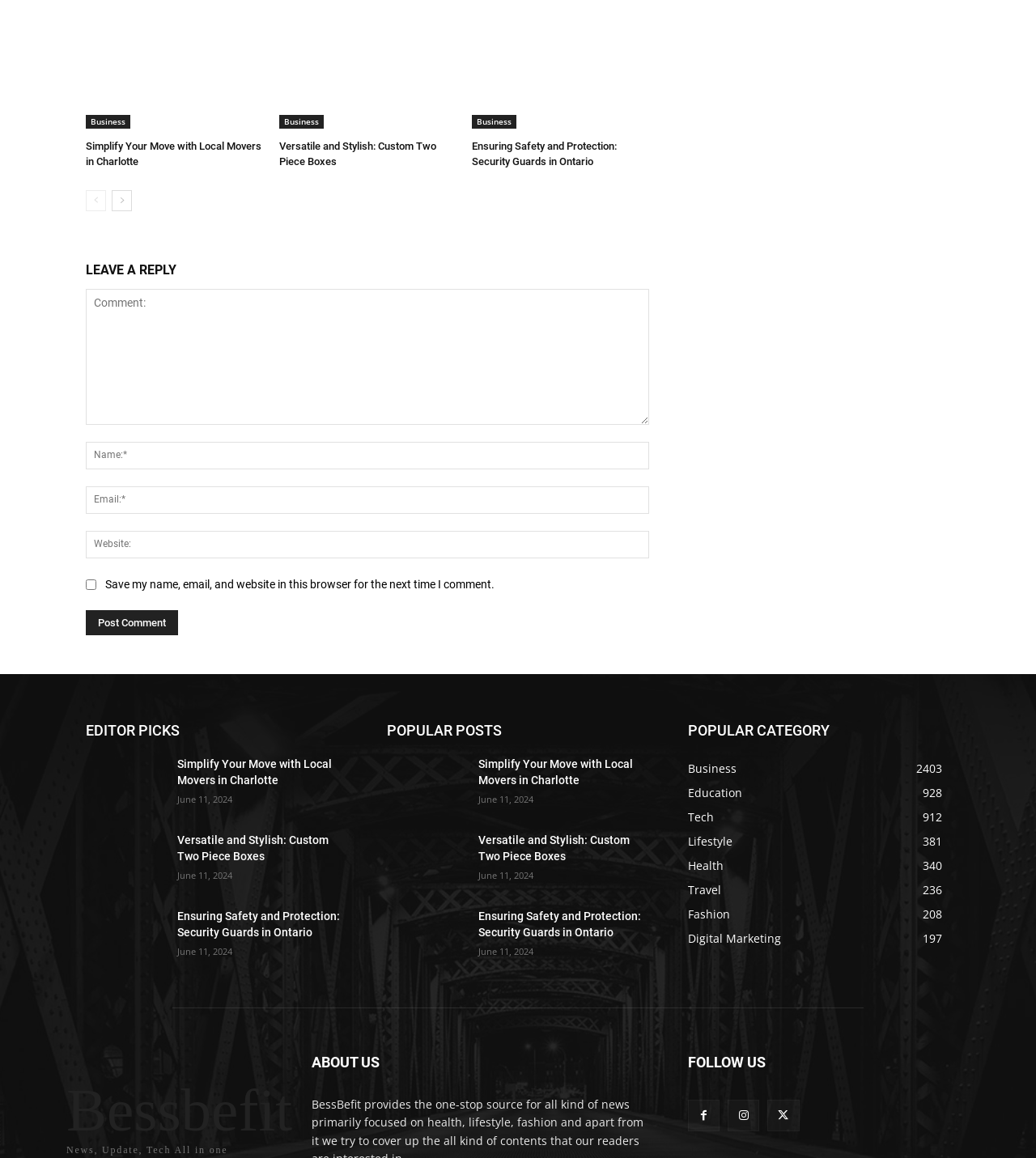Locate the bounding box coordinates of the item that should be clicked to fulfill the instruction: "Visit the 'Business' category".

[0.083, 0.099, 0.126, 0.111]